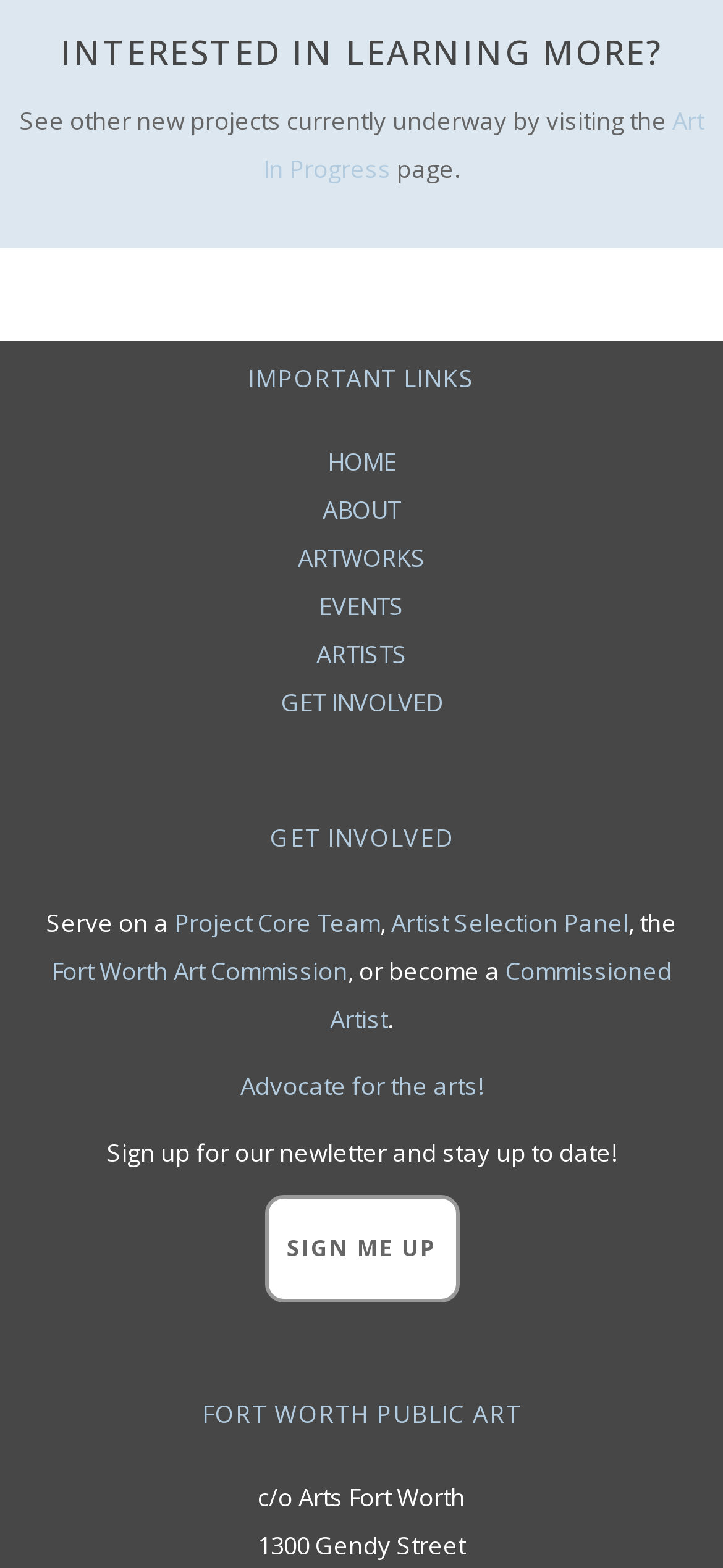Provide a single word or phrase to answer the given question: 
What is the call to action for the newsletter?

SIGN ME UP